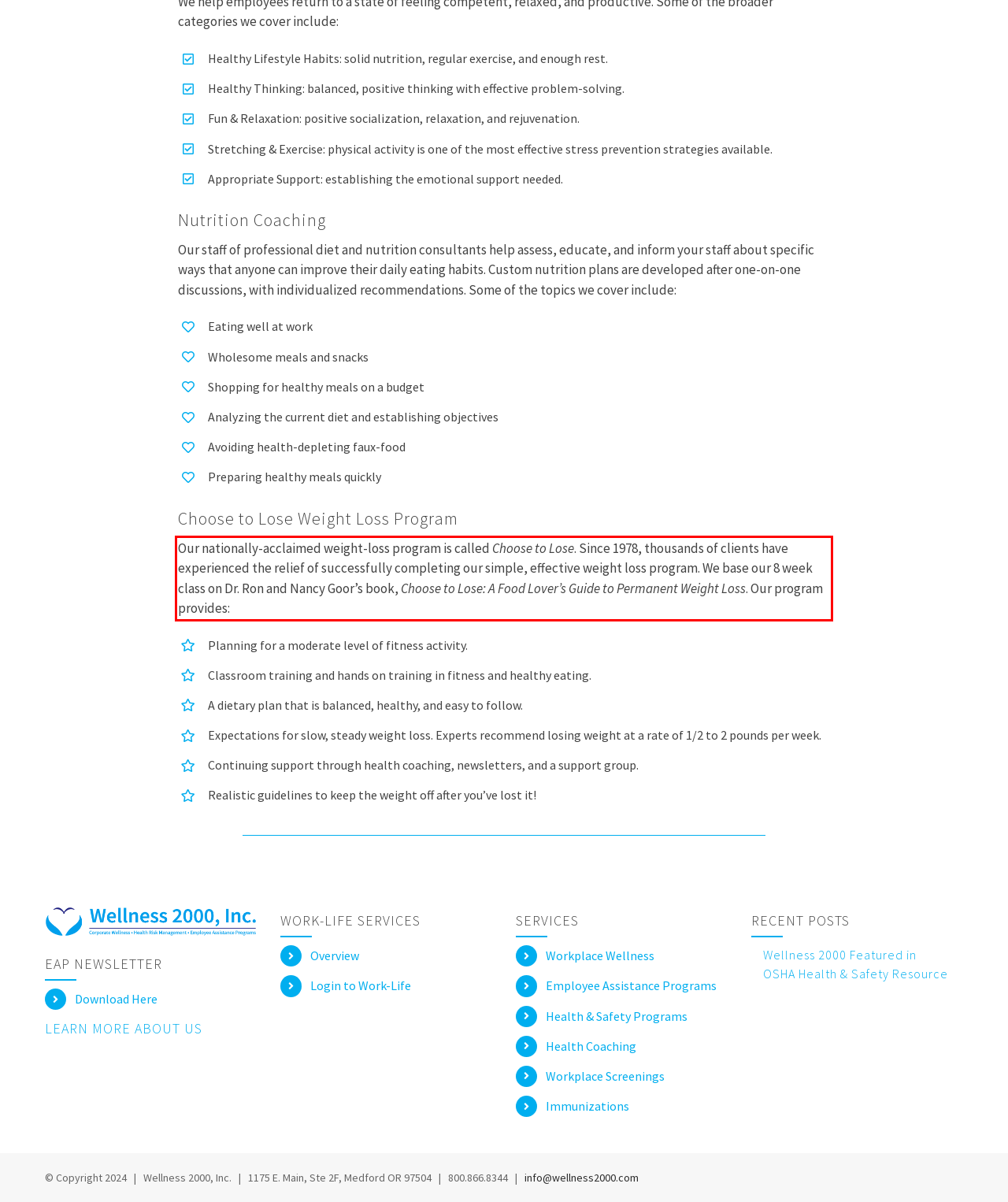Using the provided screenshot, read and generate the text content within the red-bordered area.

Our nationally-acclaimed weight-loss program is called Choose to Lose. Since 1978, thousands of clients have experienced the relief of successfully completing our simple, effective weight loss program. We base our 8 week class on Dr. Ron and Nancy Goor’s book, Choose to Lose: A Food Lover’s Guide to Permanent Weight Loss. Our program provides: